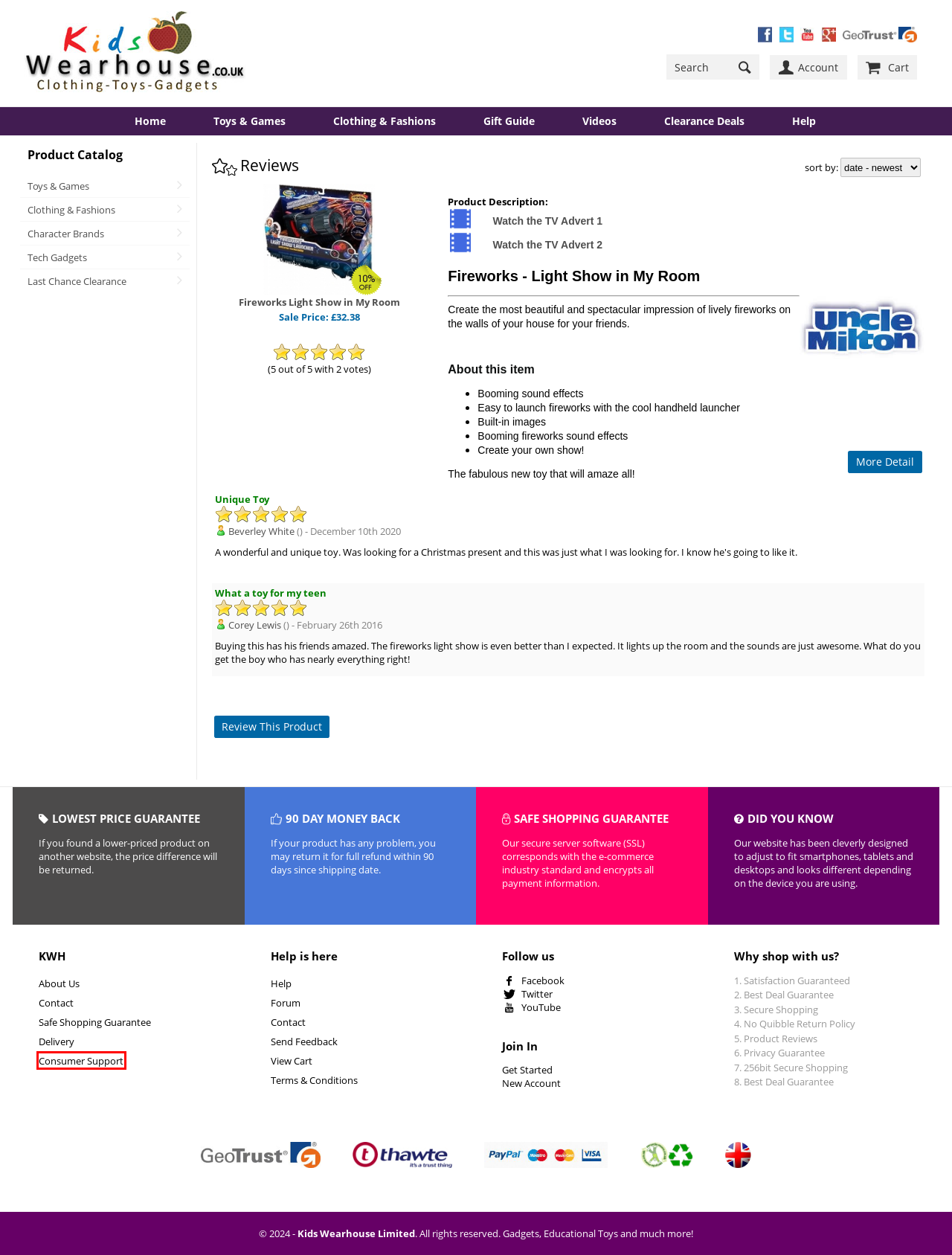Look at the given screenshot of a webpage with a red rectangle bounding box around a UI element. Pick the description that best matches the new webpage after clicking the element highlighted. The descriptions are:
A. My Returns (RMA) | Kids Wearhouse
B. Hi Tech Gadgets | Kids Wearhouse
C. Terms & Conditions | Kids Wearhouse
D. Toys & Games | Kids Wearhouse
E. Fireworks Light Show in My Room | Kids Wearhouse
F. Write a Review for Fireworks Light Show in My Room - Login | Kids Wearhouse
G. Contact Us | Kids Wearhouse
H. Checkout - - Review Items | Kids Wearhouse

A